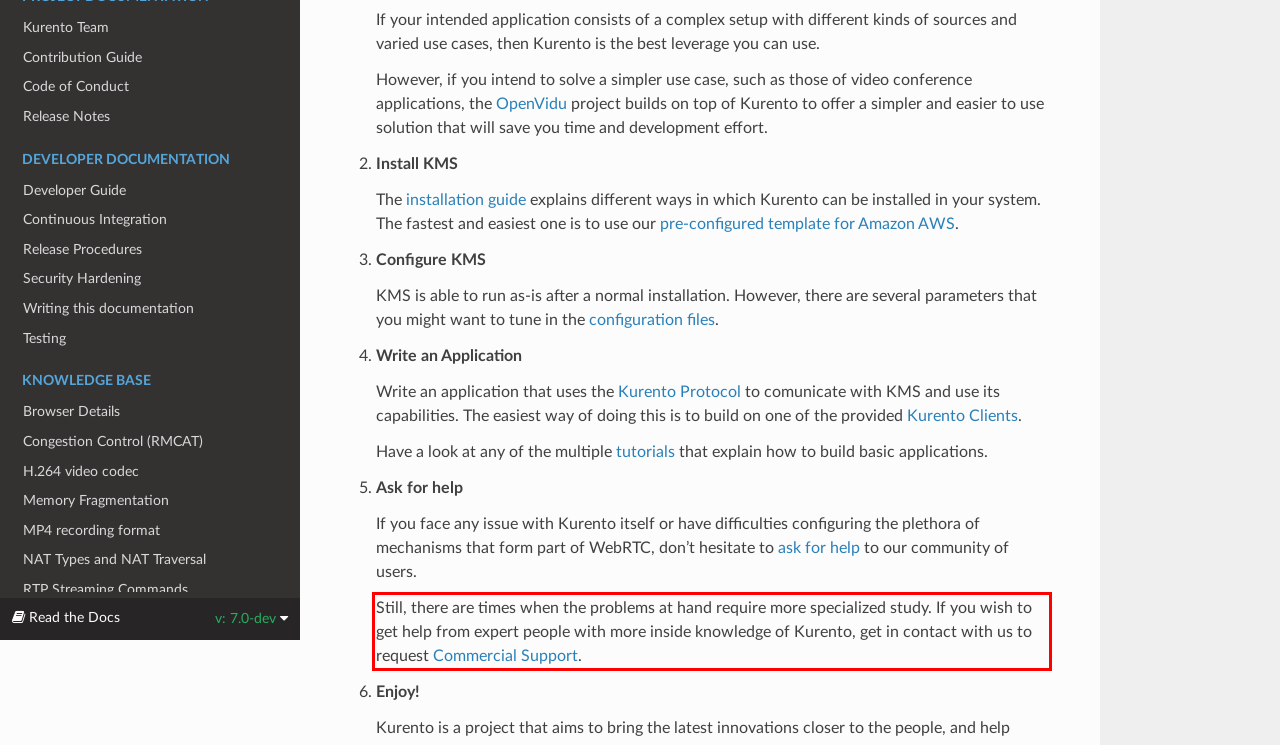Given a screenshot of a webpage, locate the red bounding box and extract the text it encloses.

Still, there are times when the problems at hand require more specialized study. If you wish to get help from expert people with more inside knowledge of Kurento, get in contact with us to request Commercial Support.